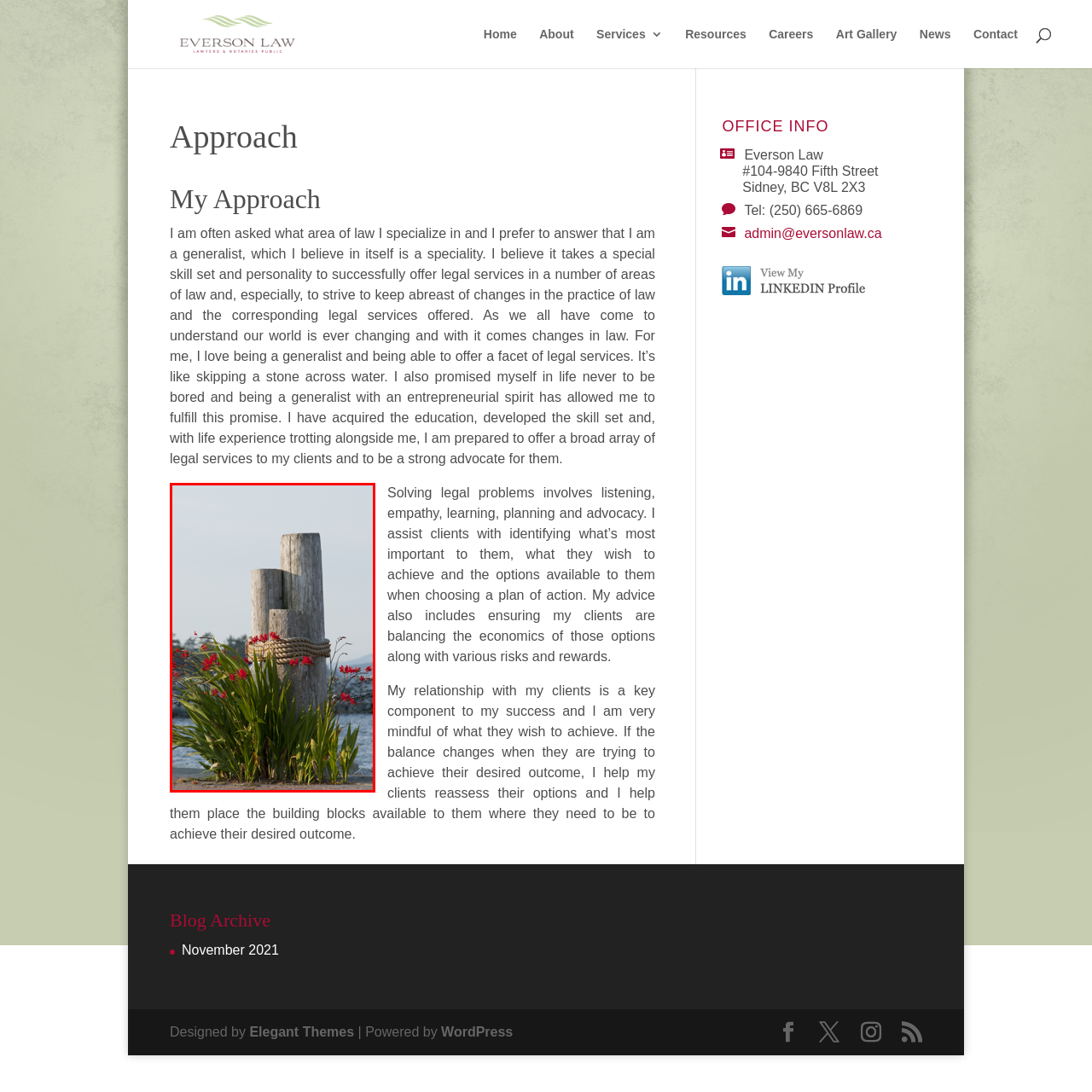Analyze the content inside the red-marked area, What is the state of the water in the background? Answer using only one word or a concise phrase.

Calm